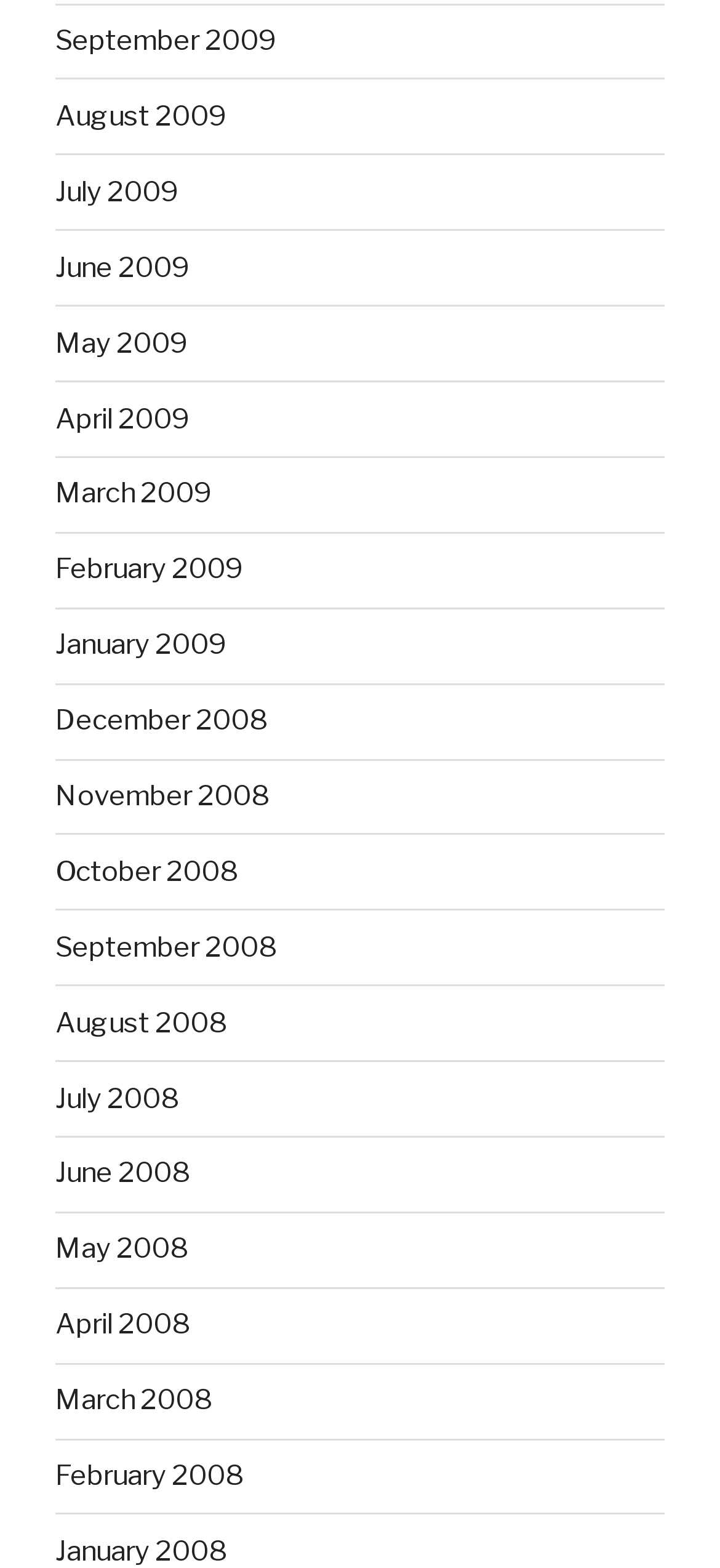What is the common prefix of all link texts?
Using the image as a reference, give an elaborate response to the question.

I observed that all link texts start with a month name, such as 'September', 'August', 'July', and so on, which suggests that the common prefix of all link texts is a month name.